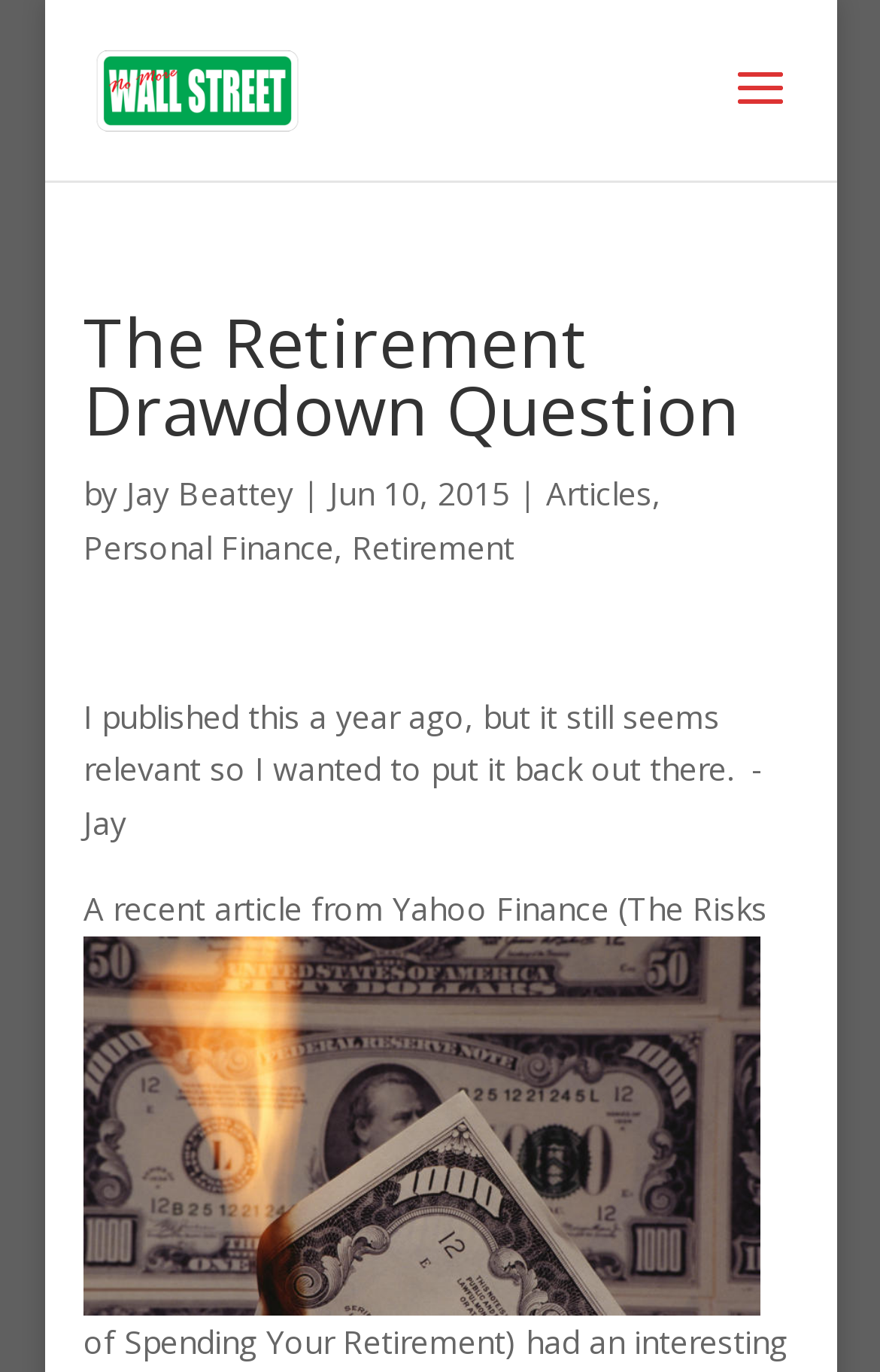Produce an extensive caption that describes everything on the webpage.

The webpage is titled "The Retirement Drawdown Question" and features a prominent link to "Jay Beattey's No More Wall Street" at the top left, accompanied by an image with the same name. 

Below the title, there is a search bar spanning almost the entire width of the page. 

The main content area begins with a heading that repeats the title, followed by the author's name, "Jay Beattey", and the publication date, "Jun 10, 2015". 

To the right of the author's name, there are two links: "Articles" and "Personal Finance", with another link "Retirement" below them. 

The main article text starts with a brief introduction, stating that the author published the article a year ago but still finds it relevant. 

The article itself begins with the sentence "A recent article (The Risks of Spending Your Retirement) had an interesting take on issues related to drawing income from one’s nest-egg in retirement." 

An image related to retirement is placed below the article text, taking up a significant portion of the page.